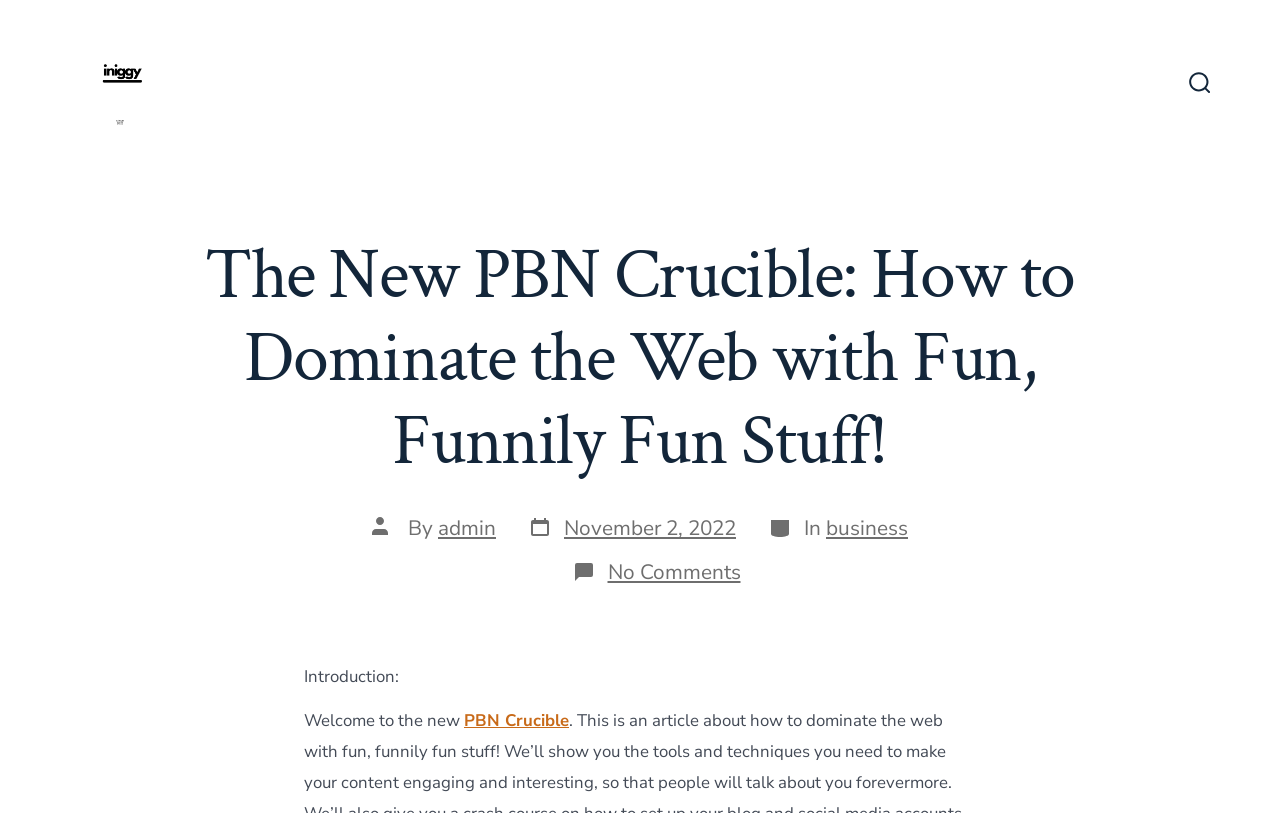Given the webpage screenshot, identify the bounding box of the UI element that matches this description: "SGSCA".

None